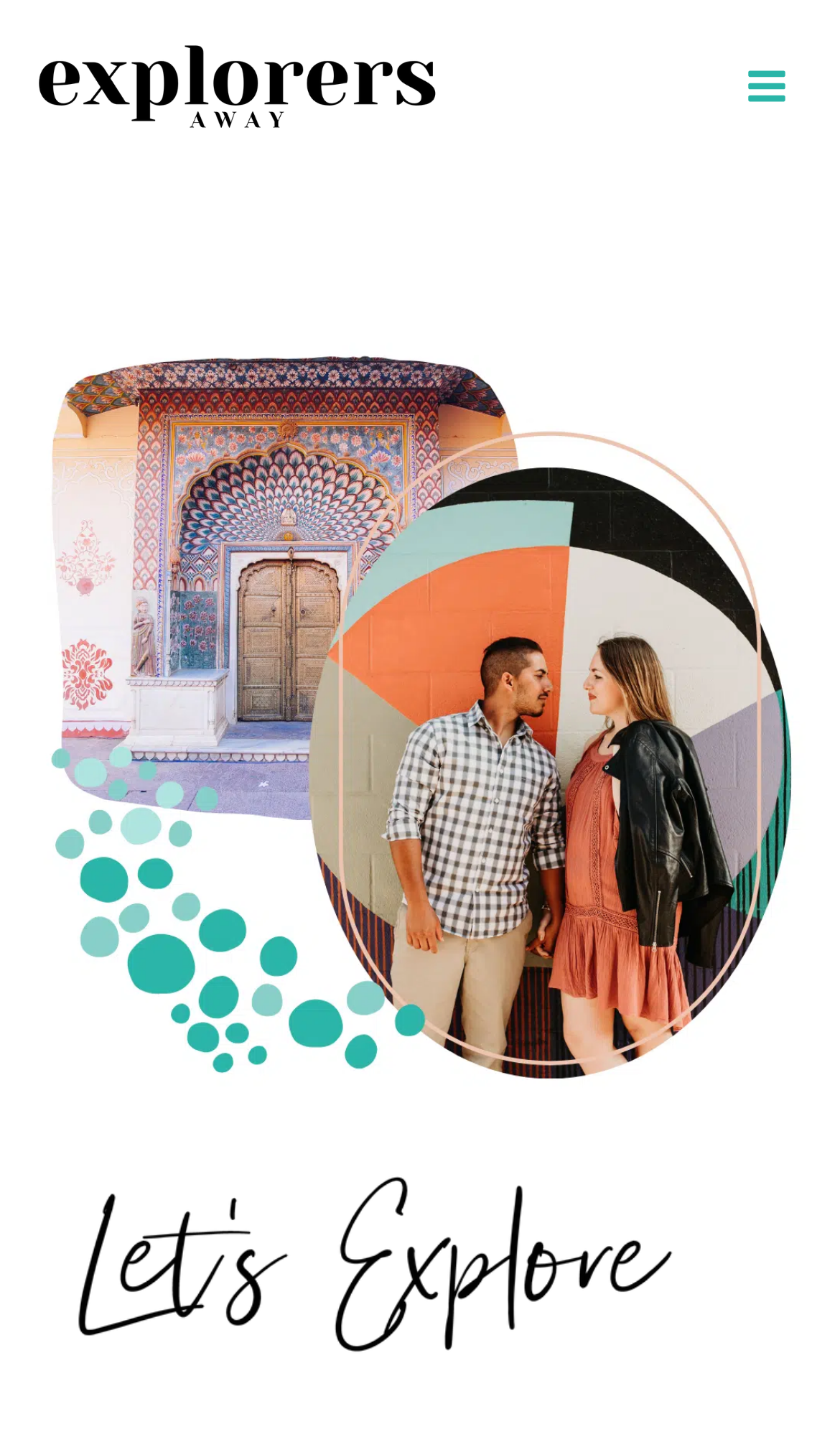Locate the UI element described by aria-label="Explorers Away" in the provided webpage screenshot. Return the bounding box coordinates in the format (top-left x, top-left y, bottom-right x, bottom-right y), ensuring all values are between 0 and 1.

[0.026, 0.022, 0.538, 0.097]